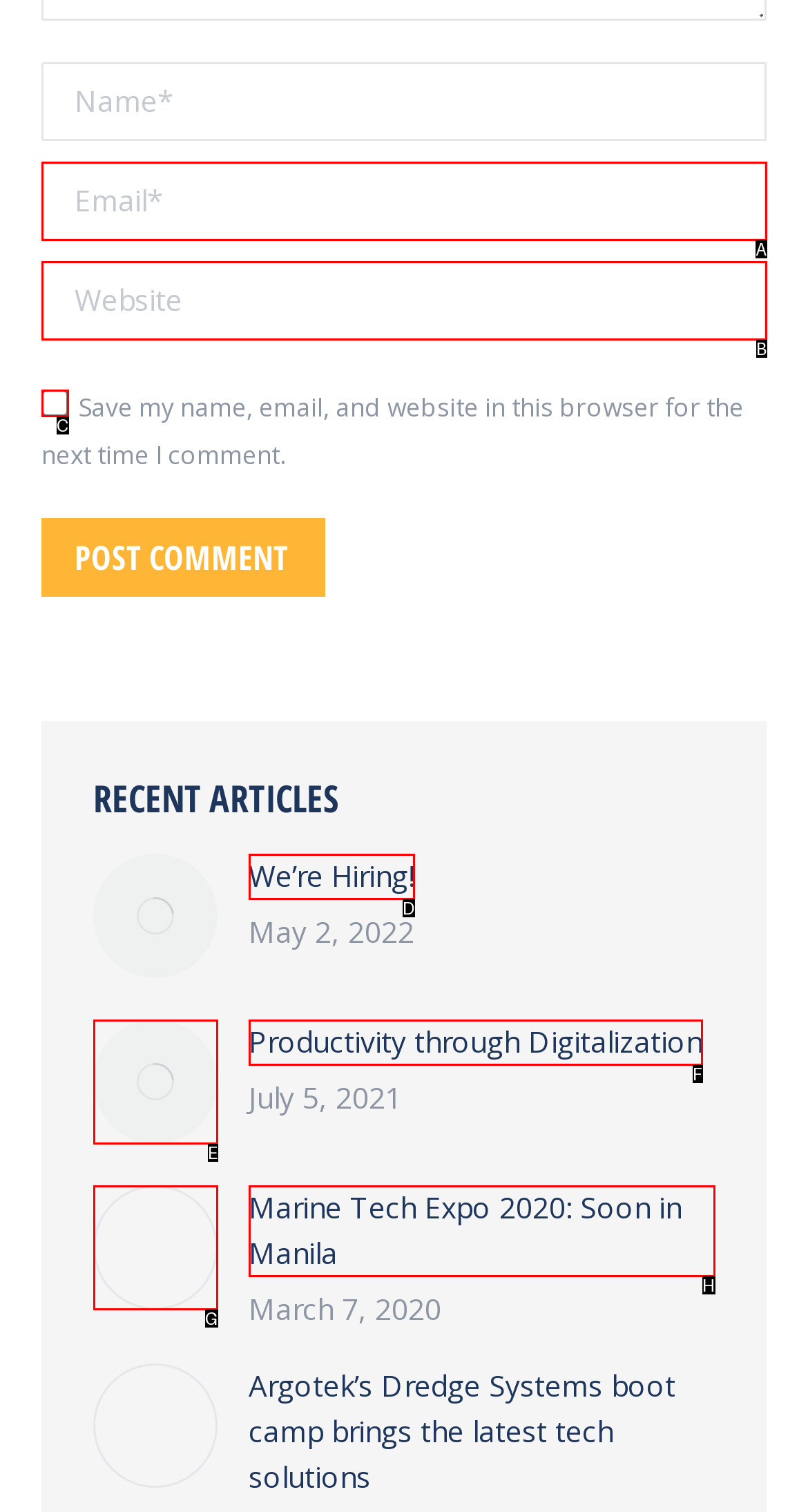Find the HTML element that matches the description provided: Productivity through Digitalization
Answer using the corresponding option letter.

F